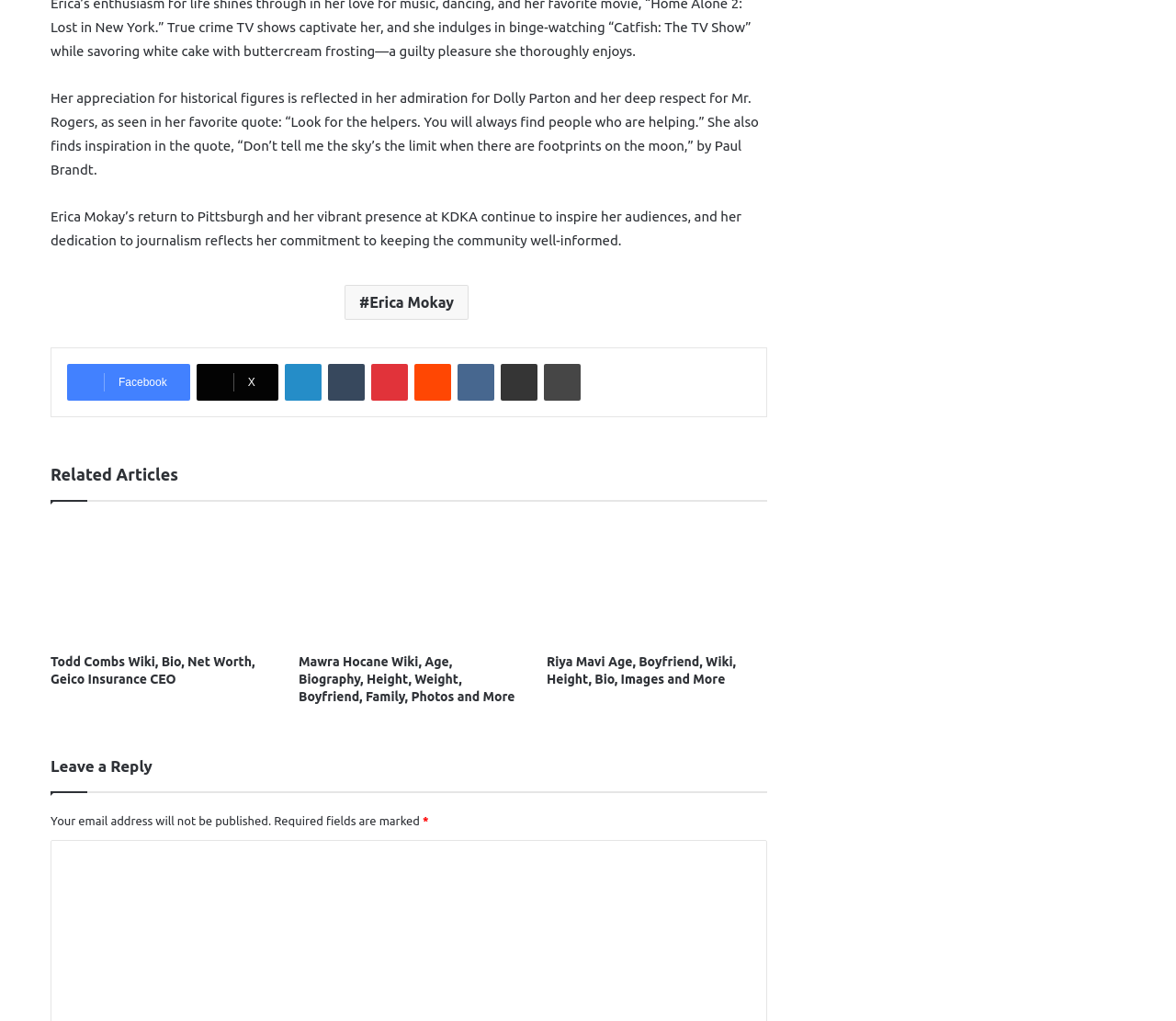What is the purpose of the section at the bottom of the webpage?
Please answer the question as detailed as possible based on the image.

The section at the bottom of the webpage has a heading 'Leave a Reply' and contains text 'Your email address will not be published.' and 'Required fields are marked*', indicating that it is a comment or reply section.